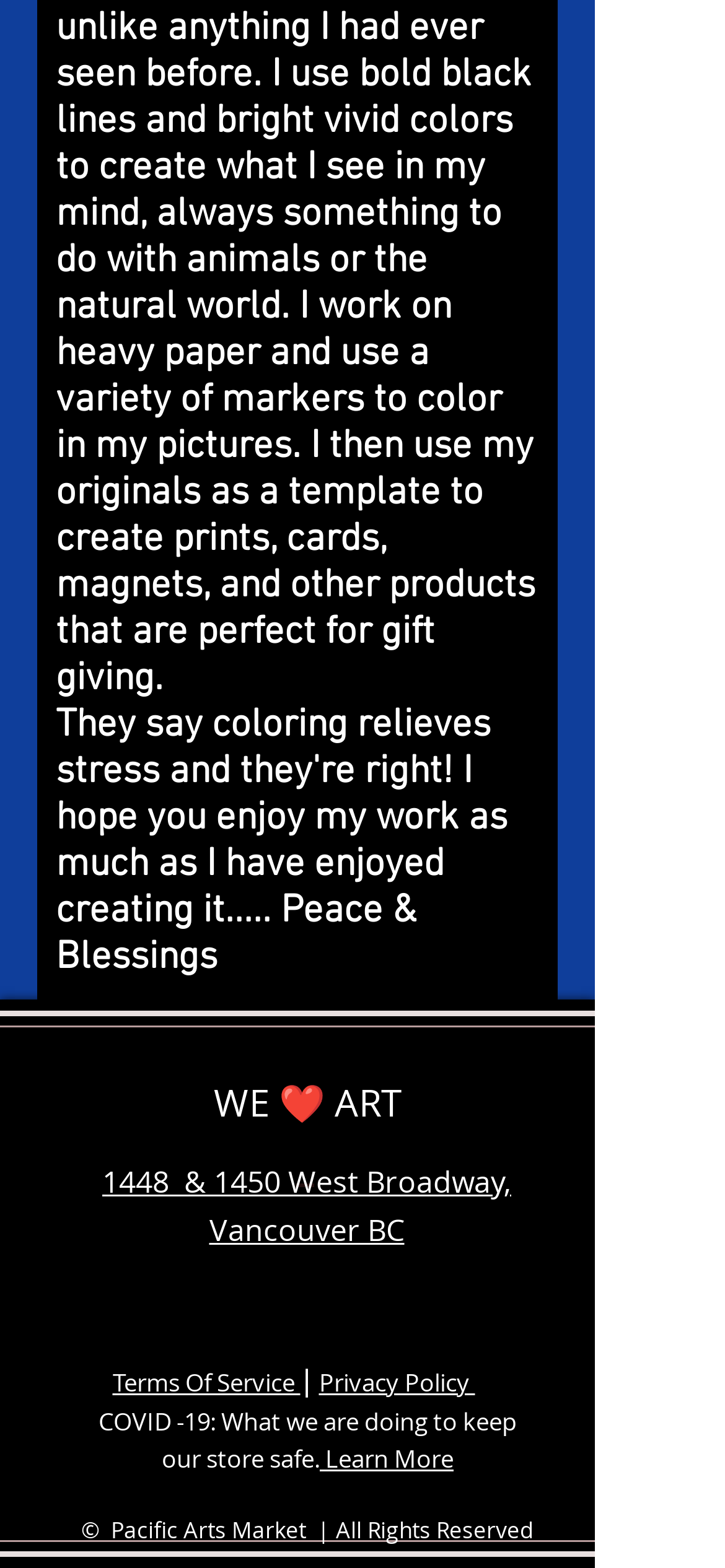Can you pinpoint the bounding box coordinates for the clickable element required for this instruction: "Check Twitter page"? The coordinates should be four float numbers between 0 and 1, i.e., [left, top, right, bottom].

[0.638, 0.813, 0.738, 0.859]